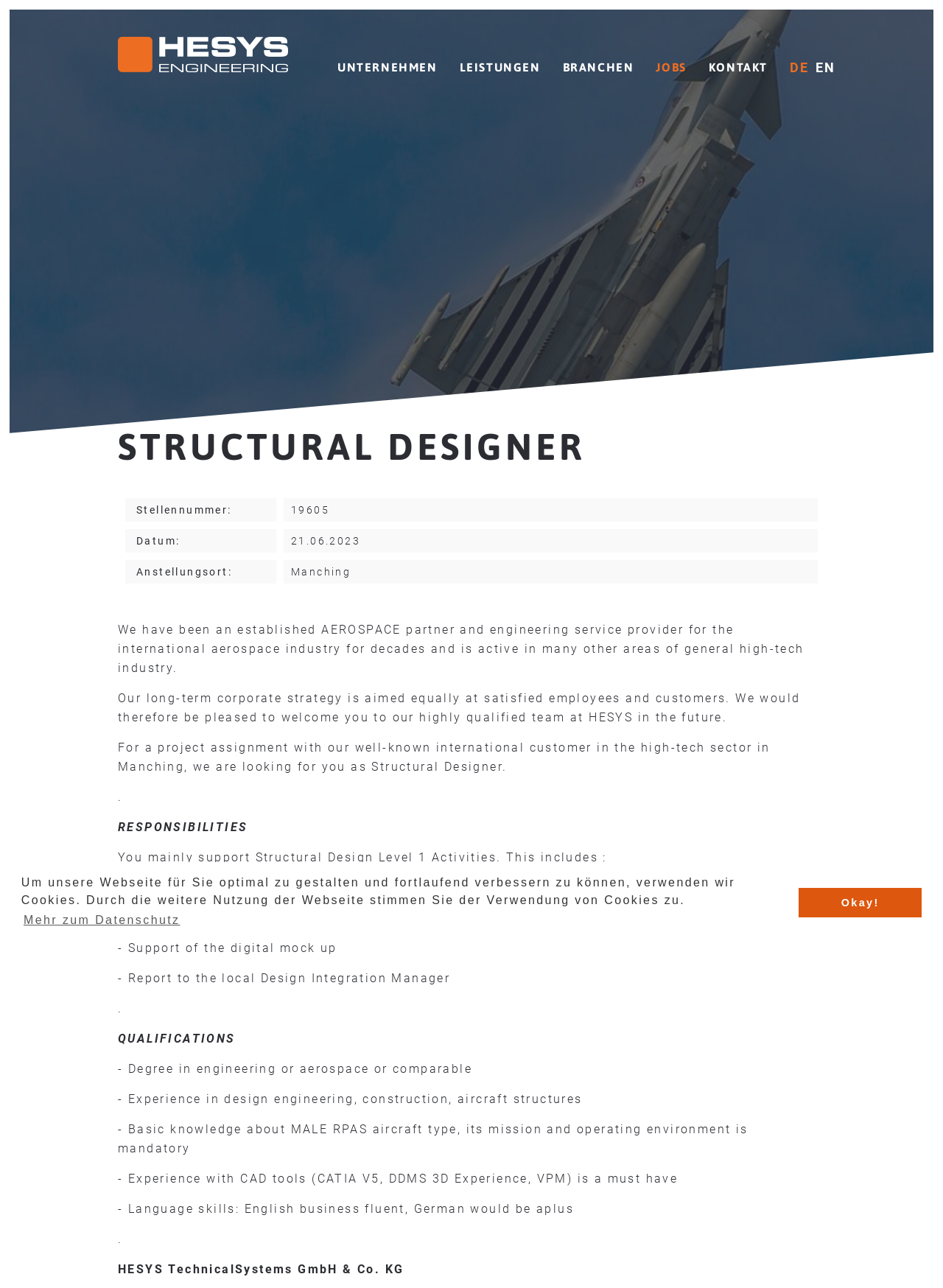What is the location of the job?
Please provide a detailed and thorough answer to the question.

I found the location of the job by looking at the job description section, where it is written as 'Anstellungsort:' followed by the location.